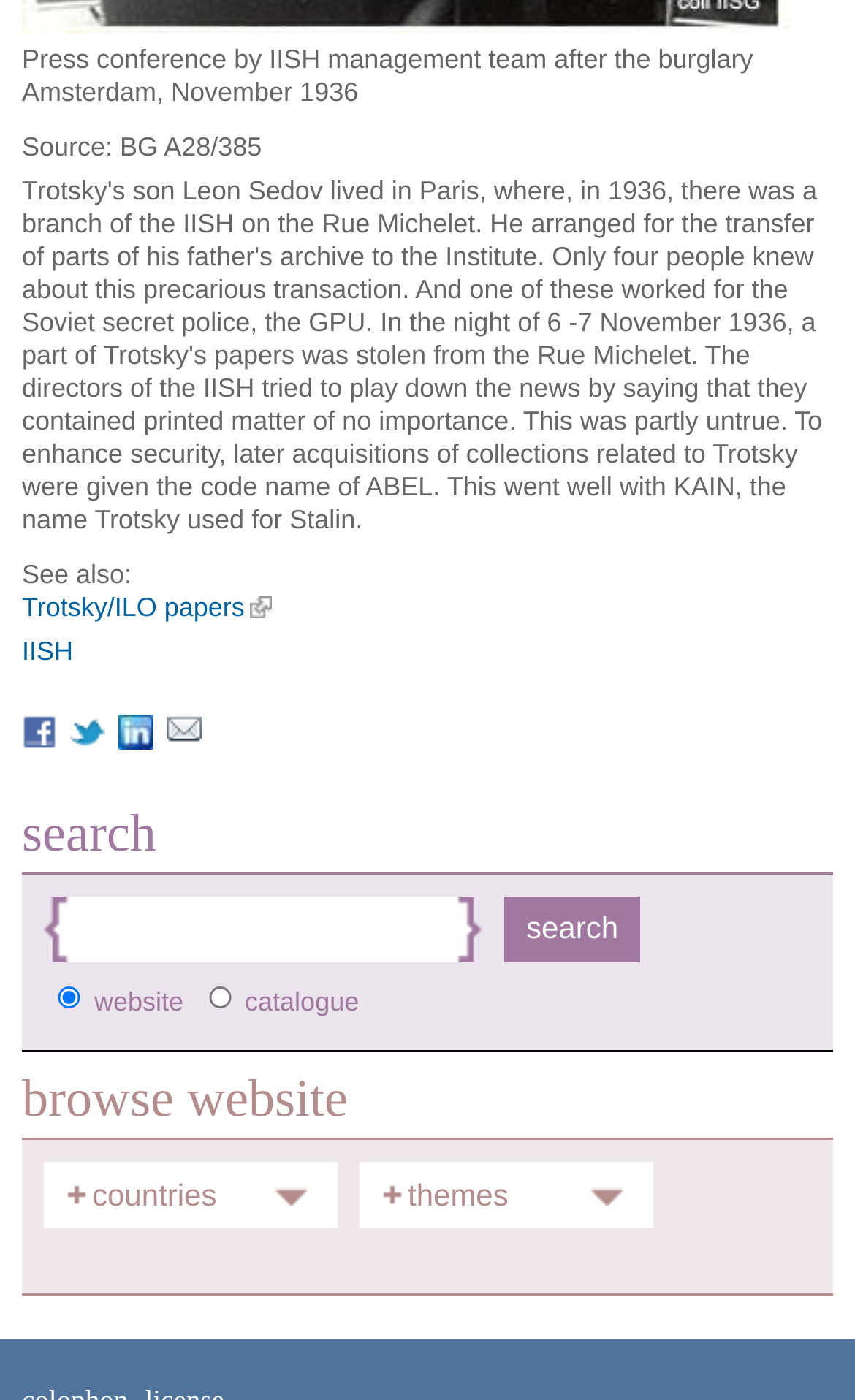What are the options for customizing the search?
Please provide a detailed and thorough answer to the question.

The options for customizing the search can be determined by looking at the radio buttons with the labels 'website' and 'catalogue' below the search textbox.